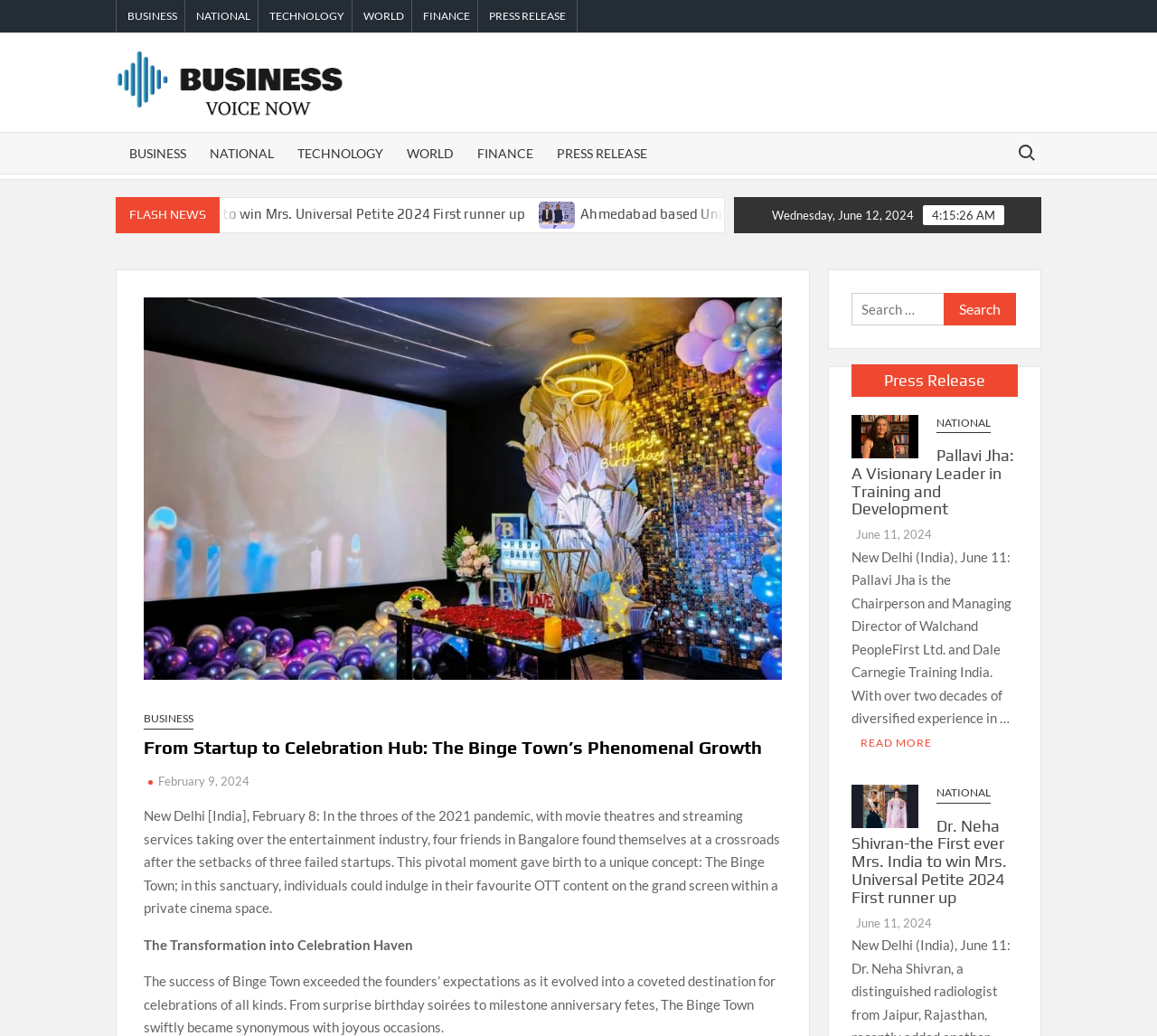What is the current date according to the webpage?
Answer the question with a detailed explanation, including all necessary information.

The current date can be found at the top-right corner of the webpage, where it says 'Wednesday, June 12, 2024'.